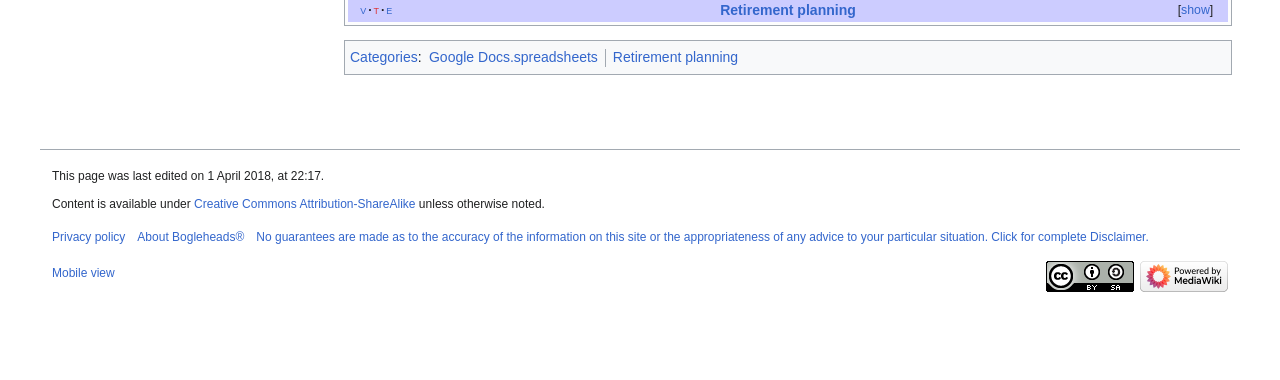Please indicate the bounding box coordinates of the element's region to be clicked to achieve the instruction: "Visit 'Categories'". Provide the coordinates as four float numbers between 0 and 1, i.e., [left, top, right, bottom].

[0.273, 0.13, 0.326, 0.172]